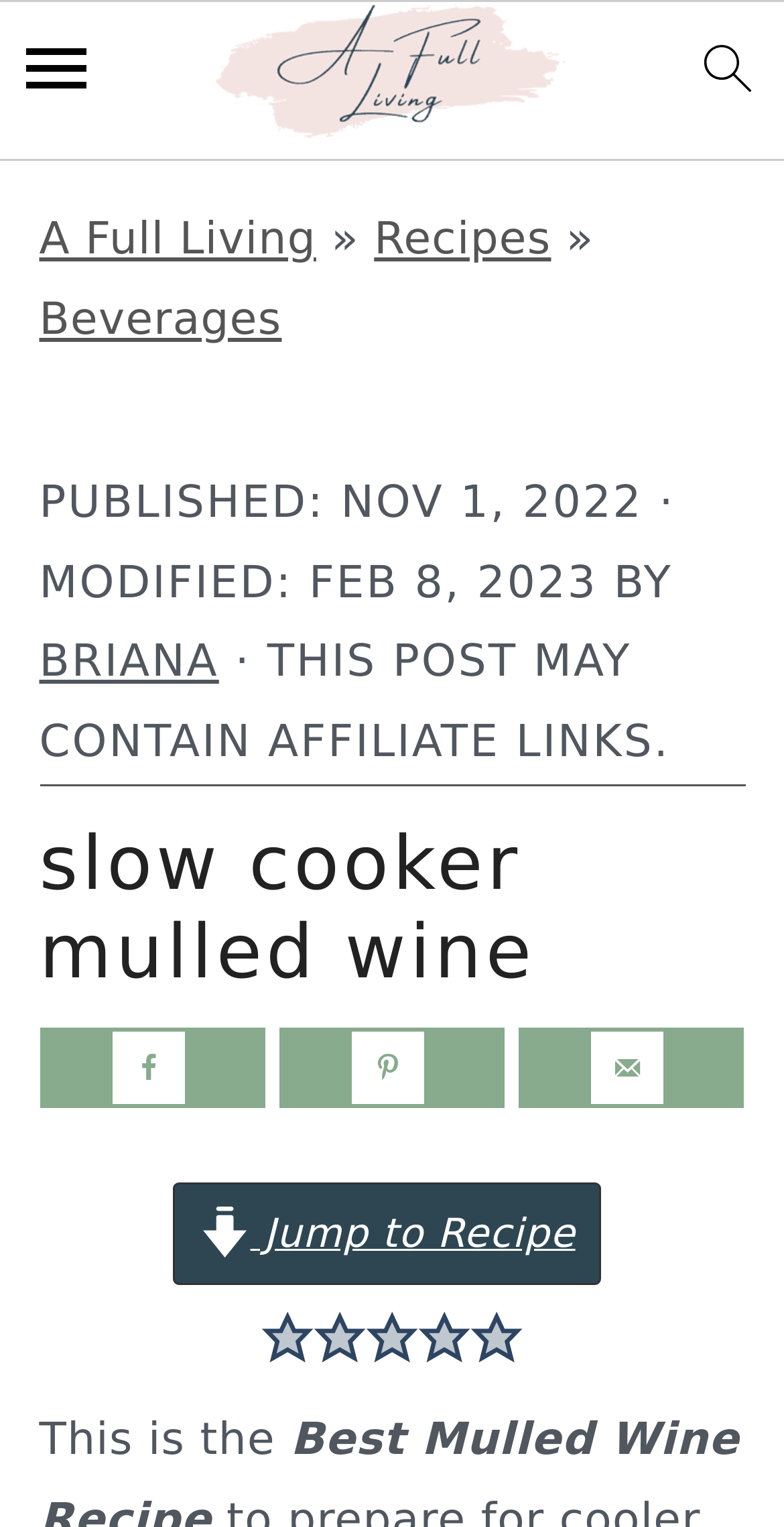What is the category of this recipe?
Answer with a single word or phrase, using the screenshot for reference.

Beverages